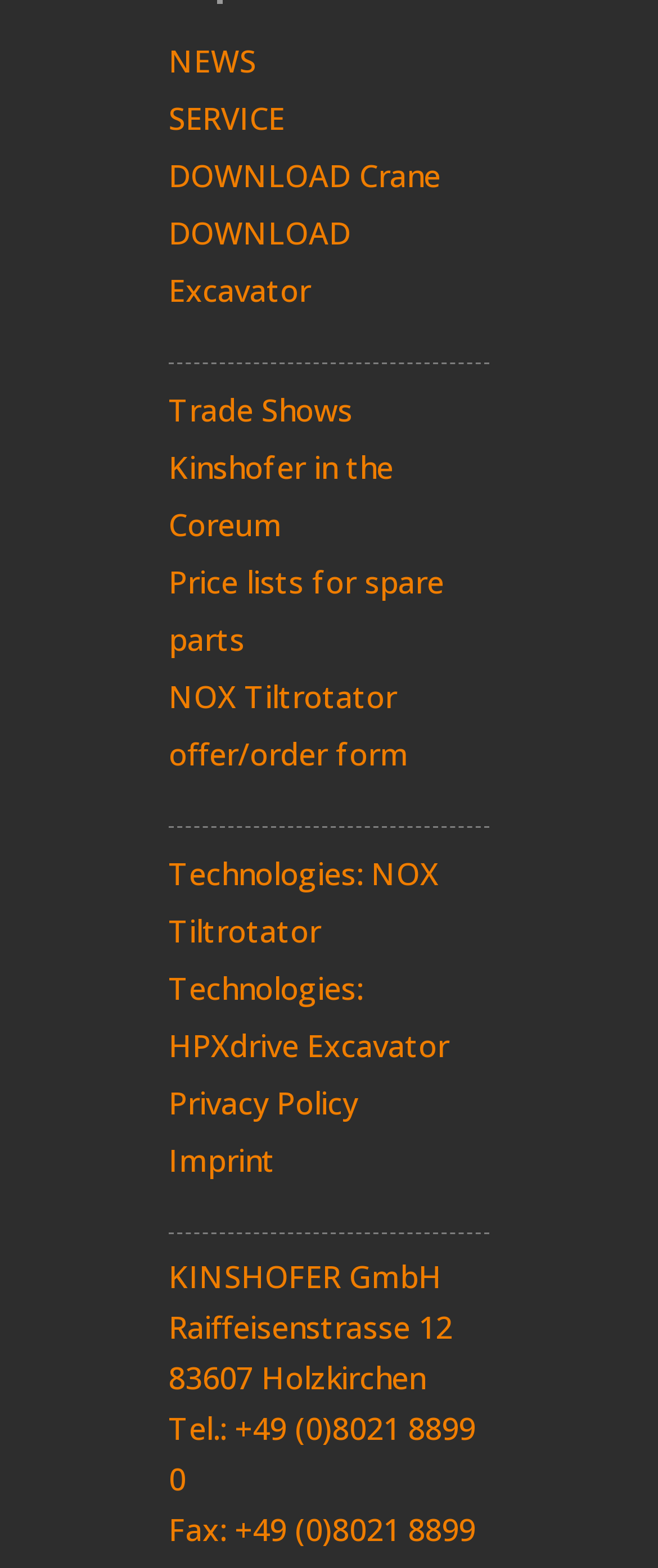Locate the bounding box coordinates of the clickable region to complete the following instruction: "Click on NEWS."

[0.256, 0.025, 0.39, 0.051]